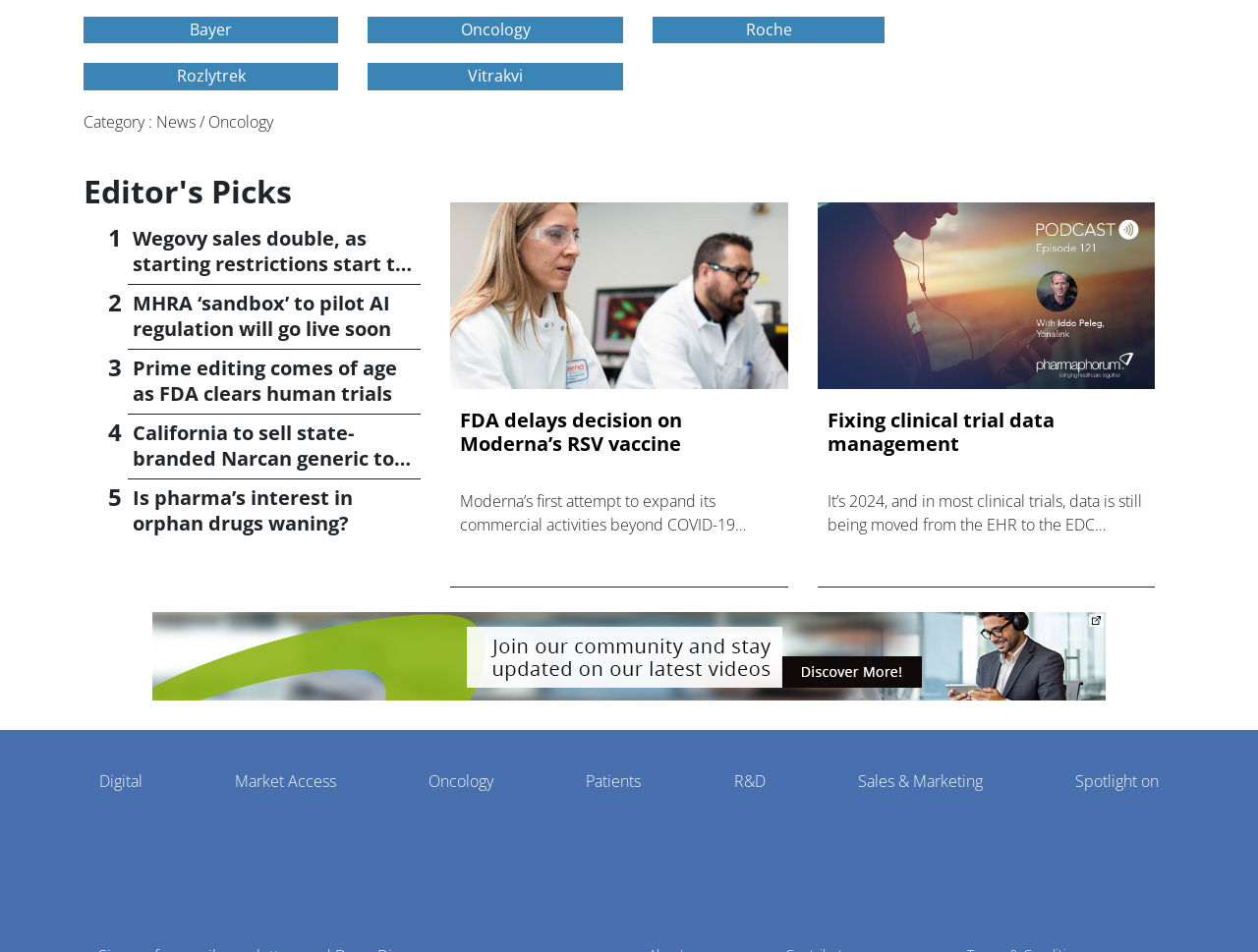What is the title of the first article in the 'News' section?
Relying on the image, give a concise answer in one word or a brief phrase.

Wegovy sales double